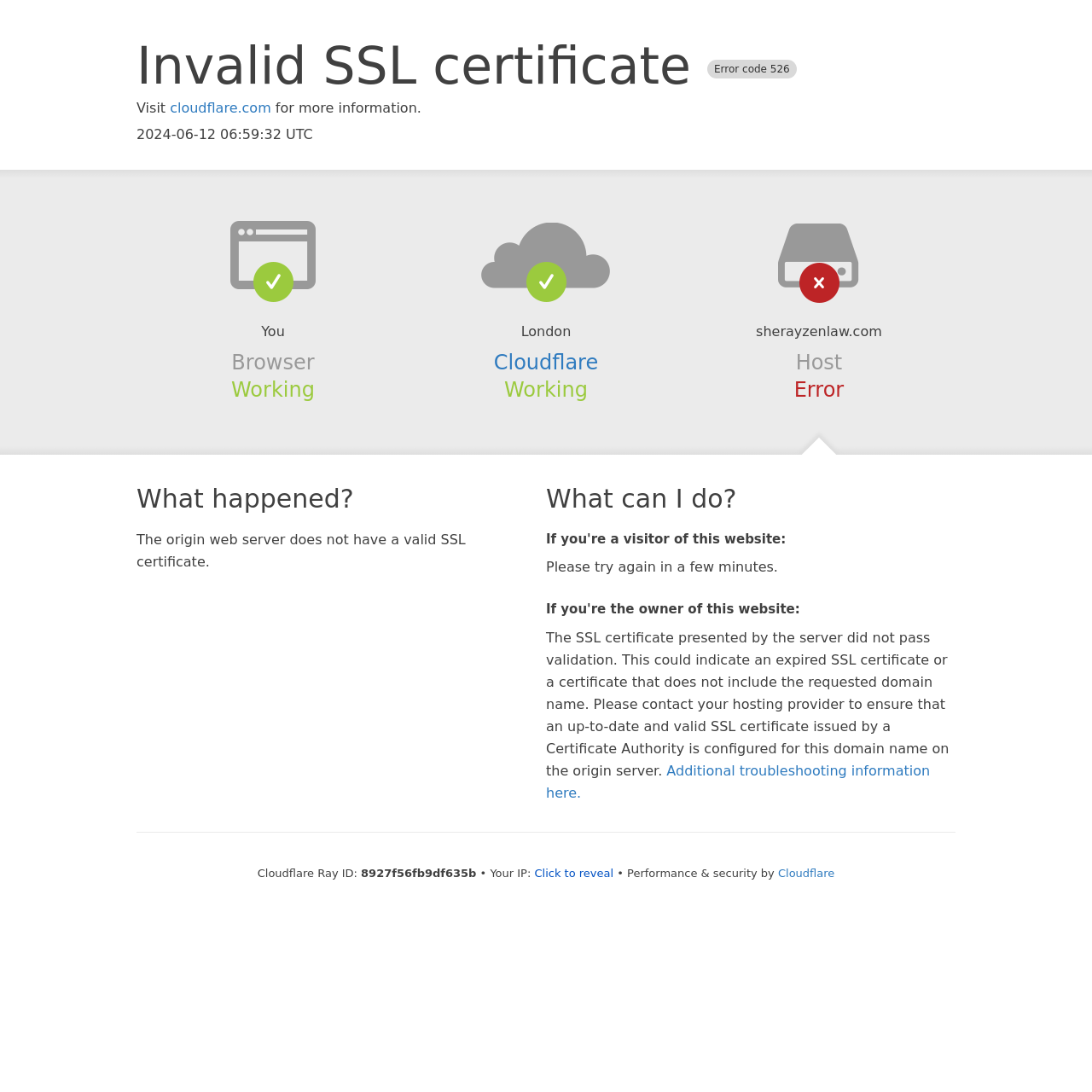Identify and provide the bounding box for the element described by: "Click to reveal".

[0.489, 0.793, 0.562, 0.805]